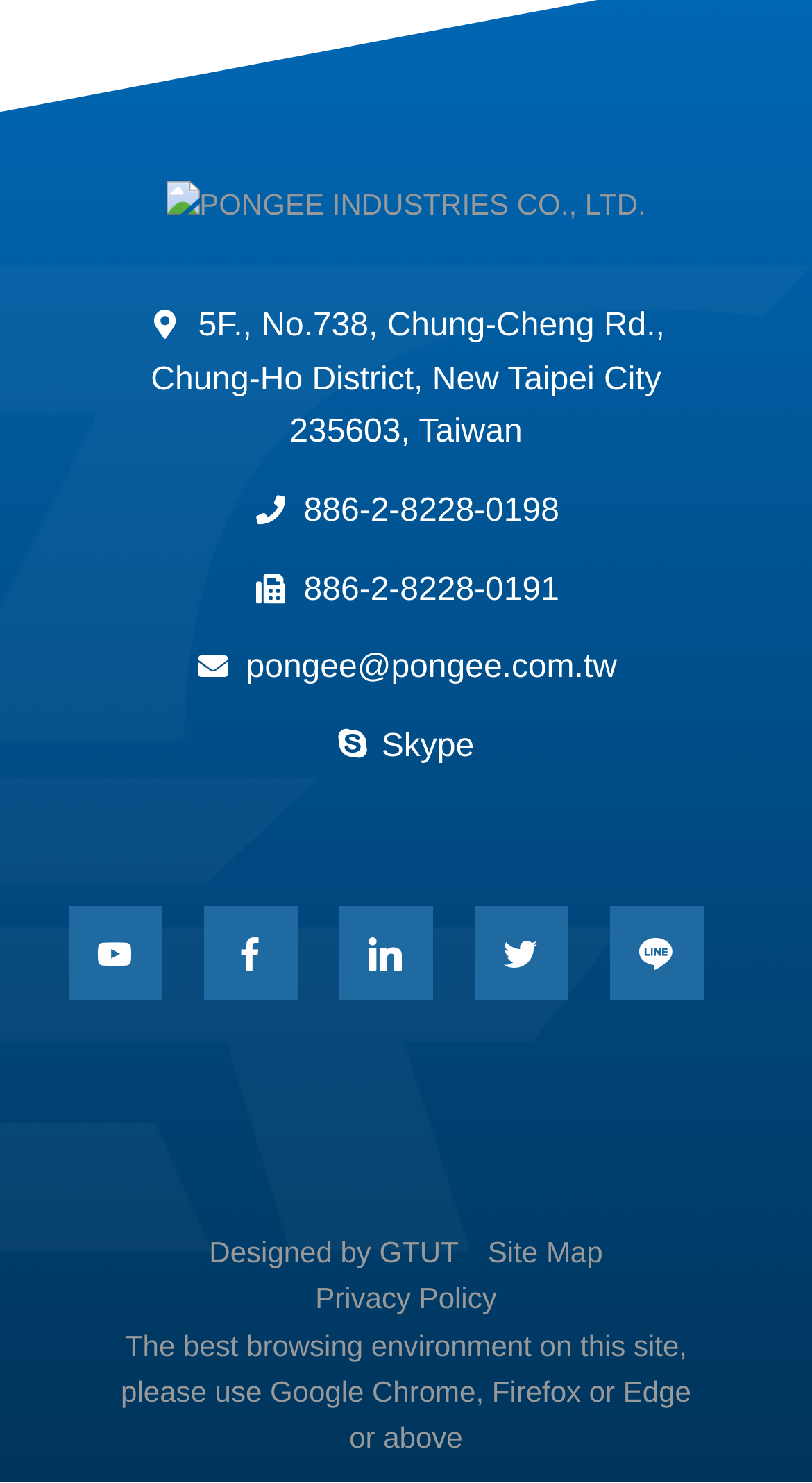Please find the bounding box for the UI component described as follows: "Skype".

[0.47, 0.491, 0.584, 0.515]